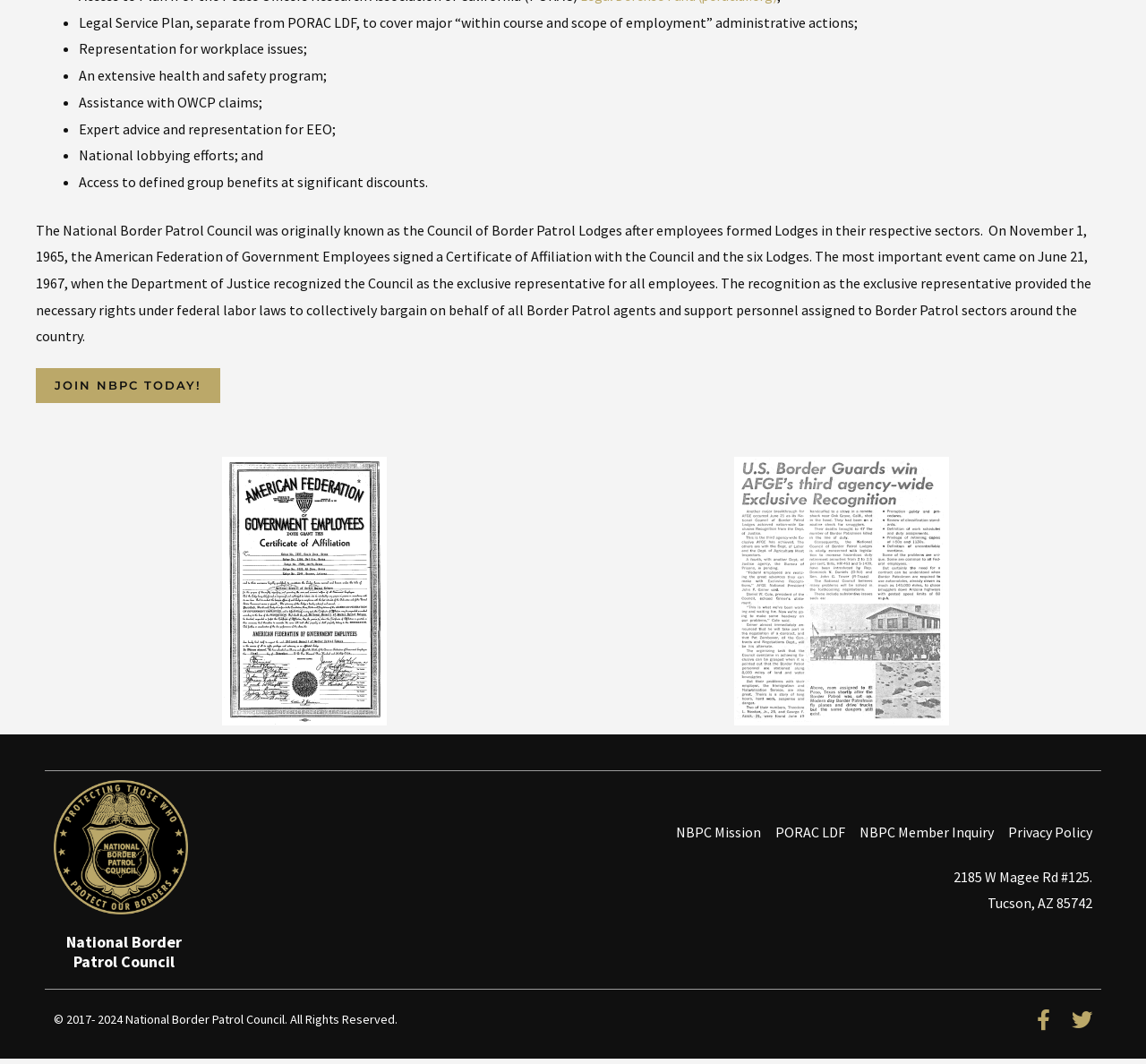Provide the bounding box coordinates of the UI element that matches the description: "PORAC LDF".

[0.677, 0.775, 0.738, 0.8]